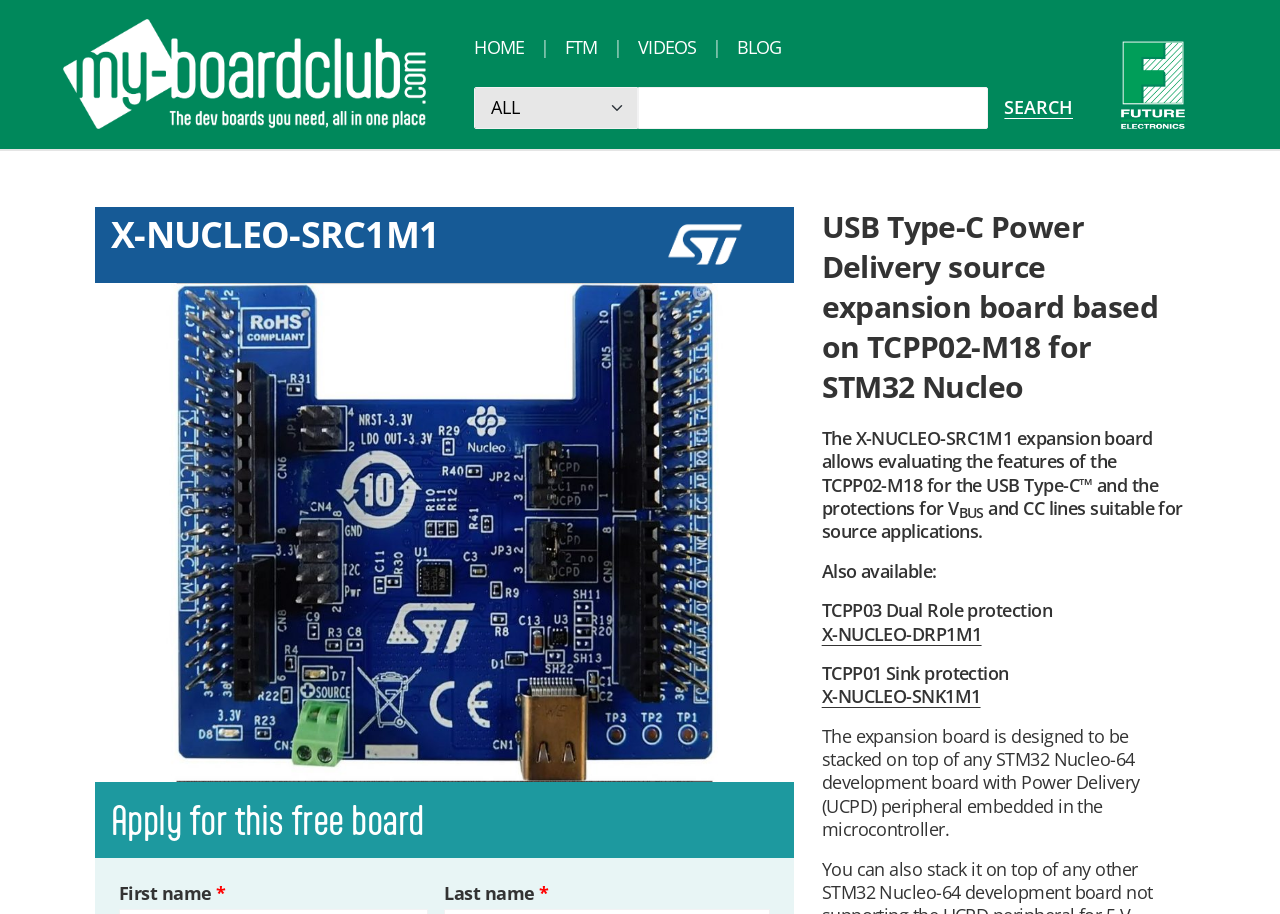What is the purpose of the X-NUCLEO-SRC1M1 expansion board?
Refer to the image and give a detailed answer to the query.

The purpose of the X-NUCLEO-SRC1M1 expansion board can be found in the paragraph of text that describes the board's features, which mentions that it allows evaluating the features of the TCPP02-M18 for the USB Type-C and the protections for VBUS and CC lines suitable for source applications.